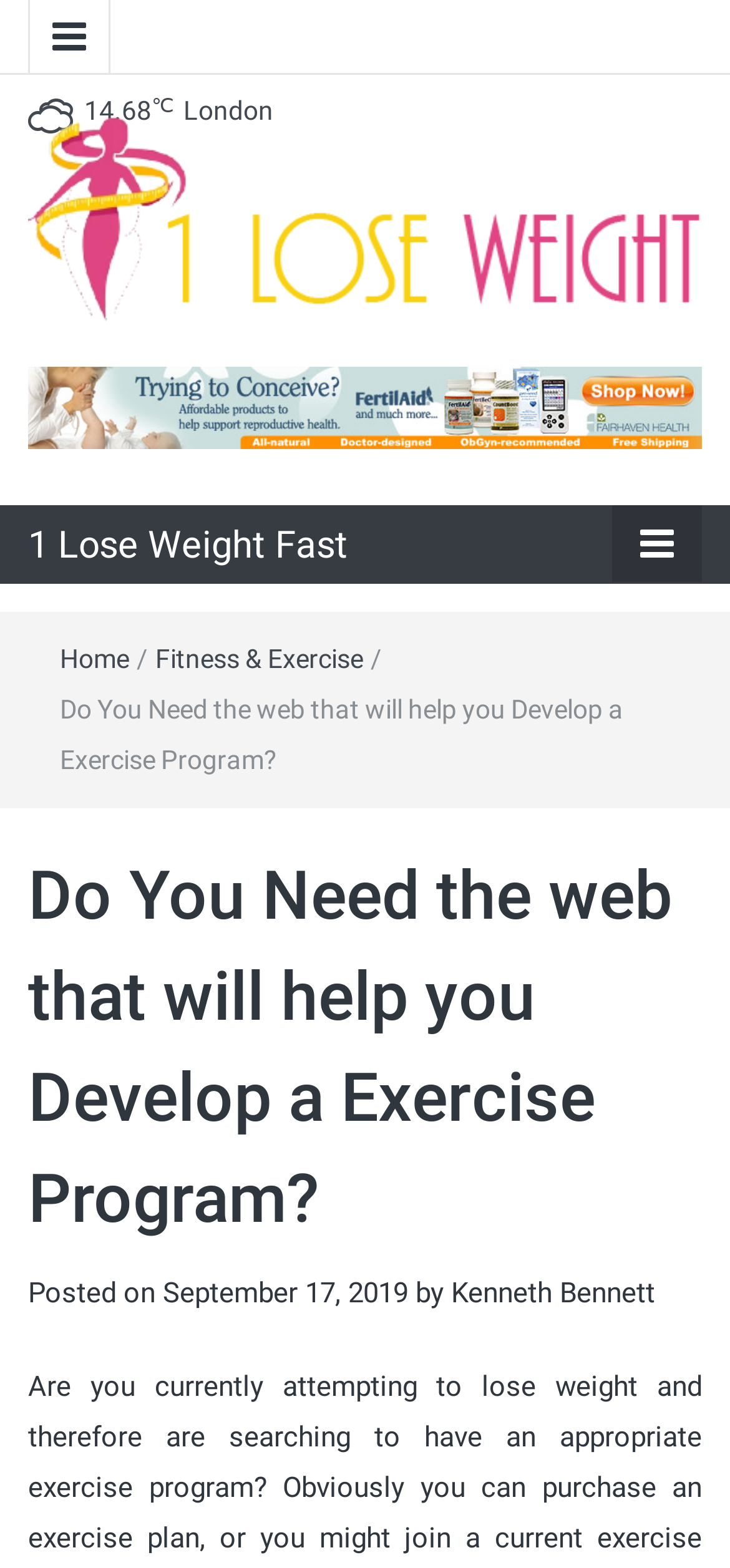Can you determine the bounding box coordinates of the area that needs to be clicked to fulfill the following instruction: "go to the page about losing weight fast"?

[0.038, 0.128, 0.962, 0.149]